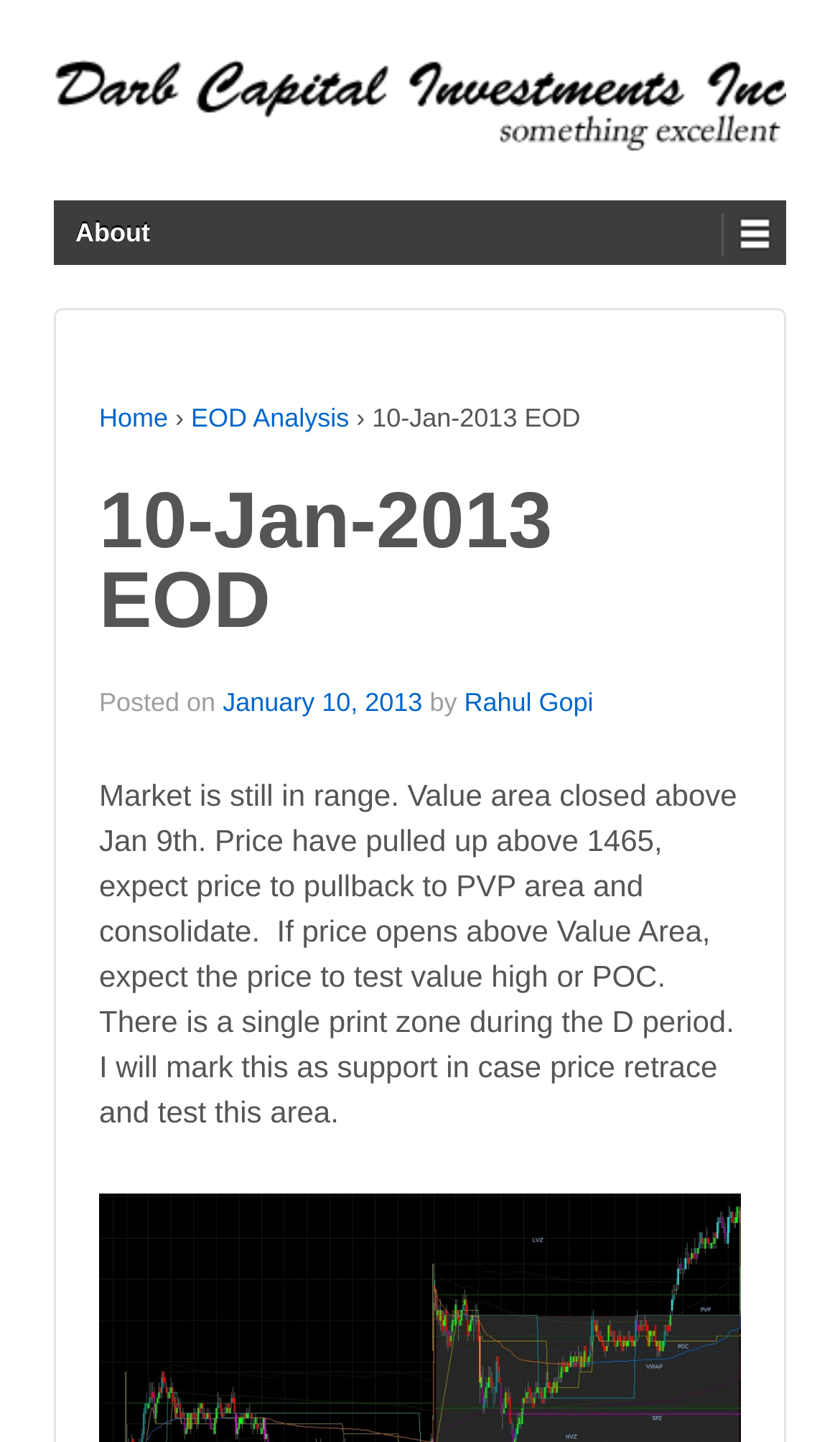Identify the bounding box coordinates of the region I need to click to complete this instruction: "read post by Rahul Gopi".

[0.552, 0.476, 0.706, 0.497]